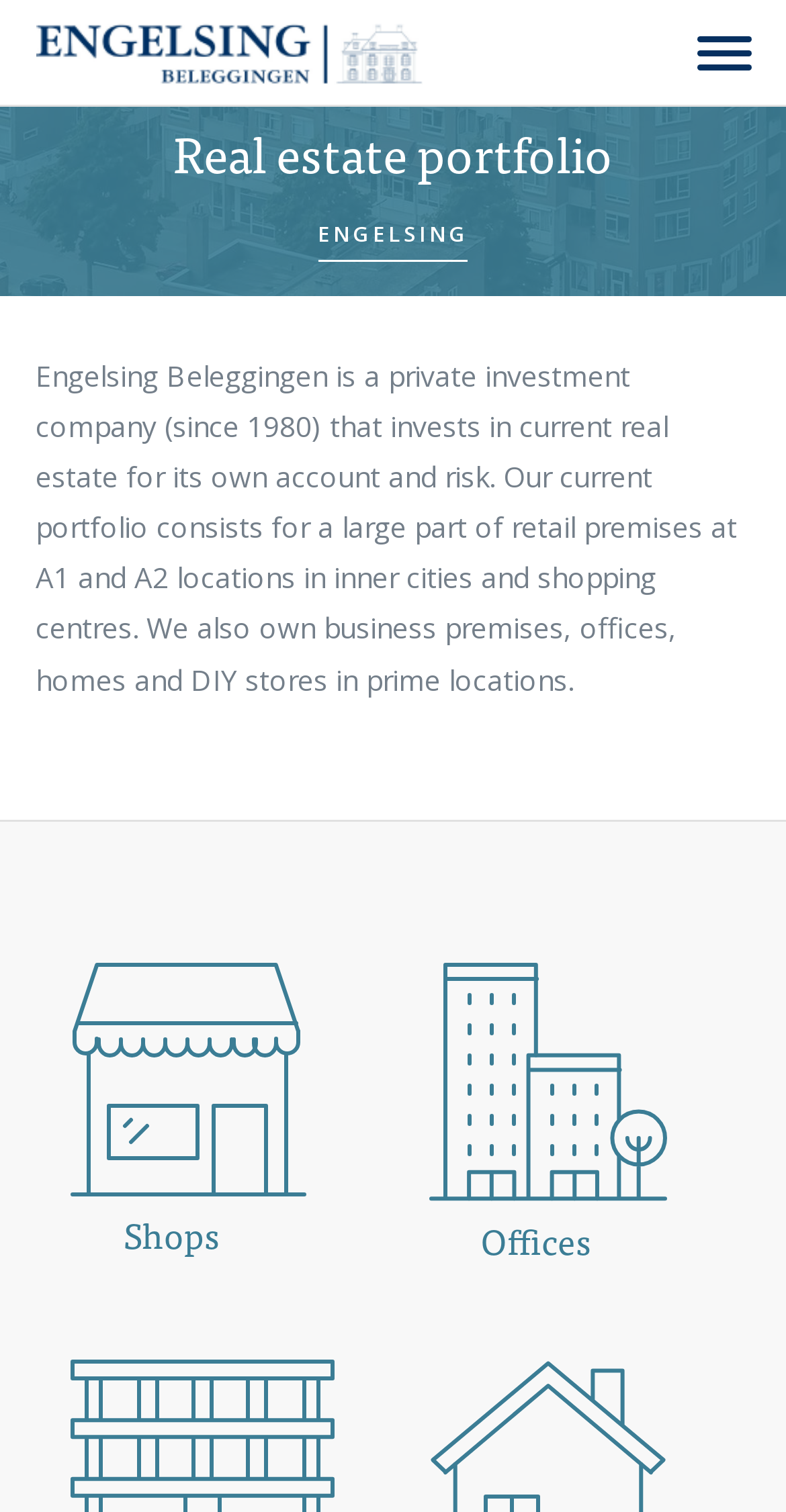What is the purpose of Engelsing Beleggingen?
Based on the screenshot, provide your answer in one word or phrase.

Invests in real estate